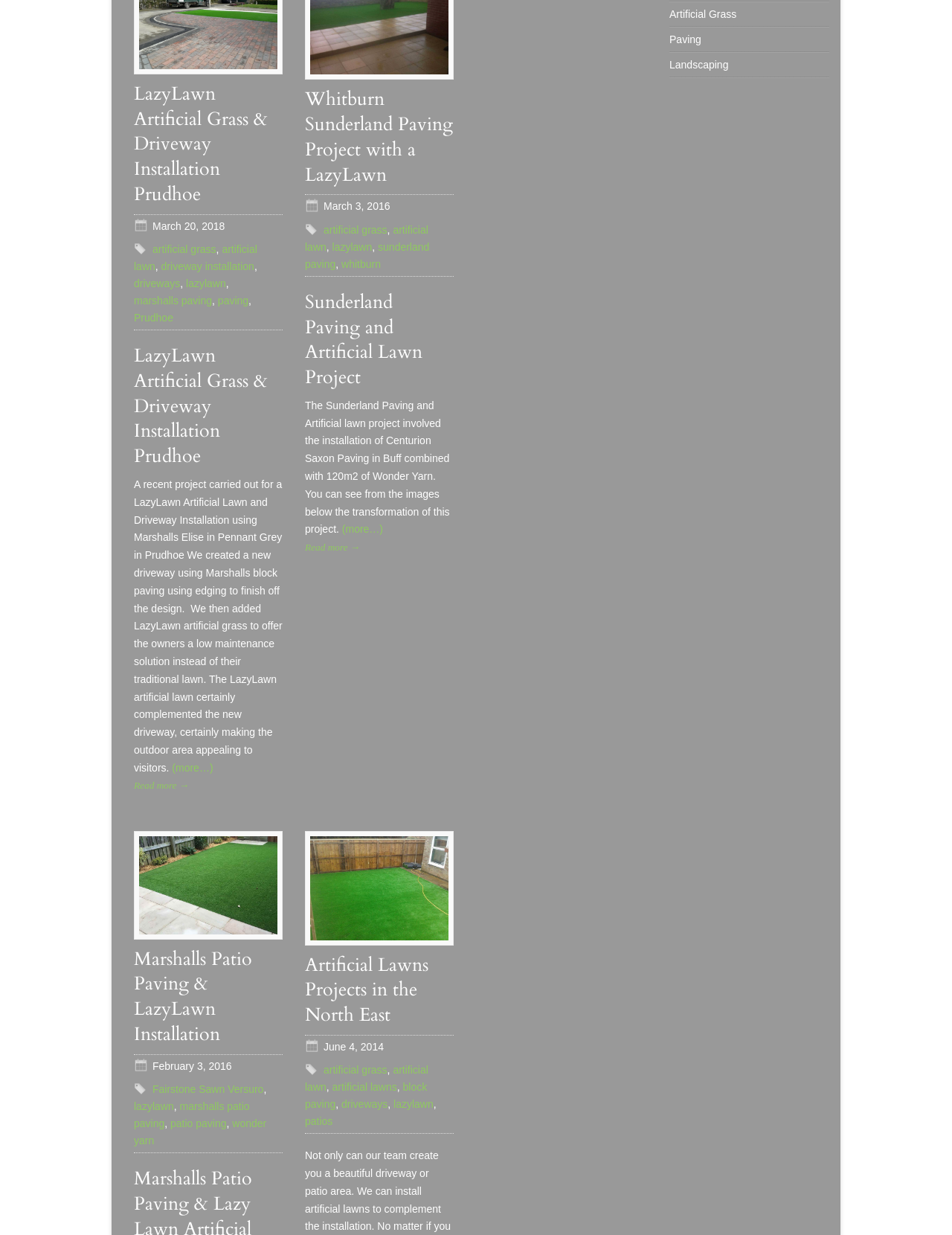Find the bounding box coordinates of the element's region that should be clicked in order to follow the given instruction: "Click on 'LazyLawn Artificial Grass & Driveway Installation Prudhoe'". The coordinates should consist of four float numbers between 0 and 1, i.e., [left, top, right, bottom].

[0.141, 0.066, 0.297, 0.168]